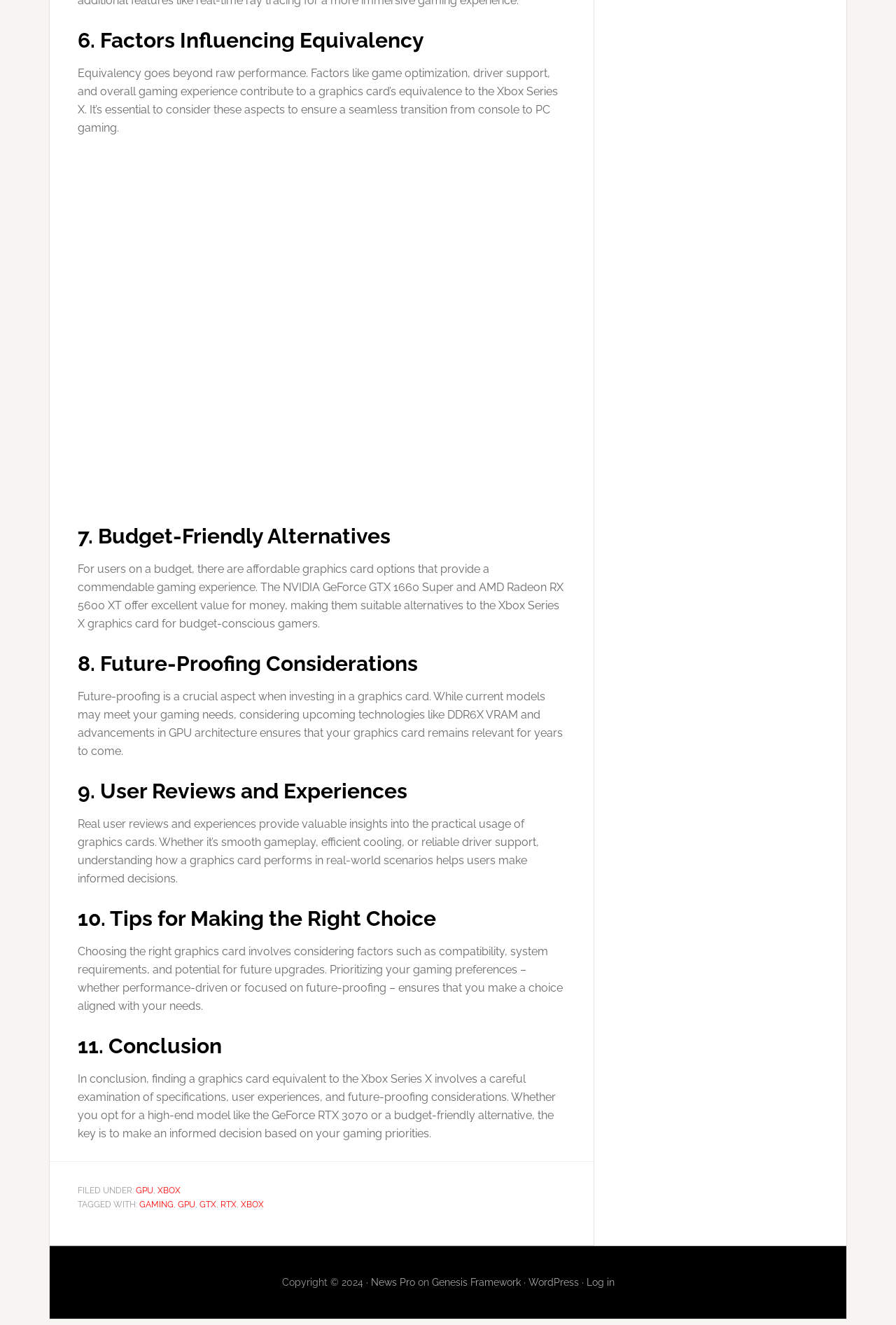How many links are there in the footer section? Look at the image and give a one-word or short phrase answer.

7